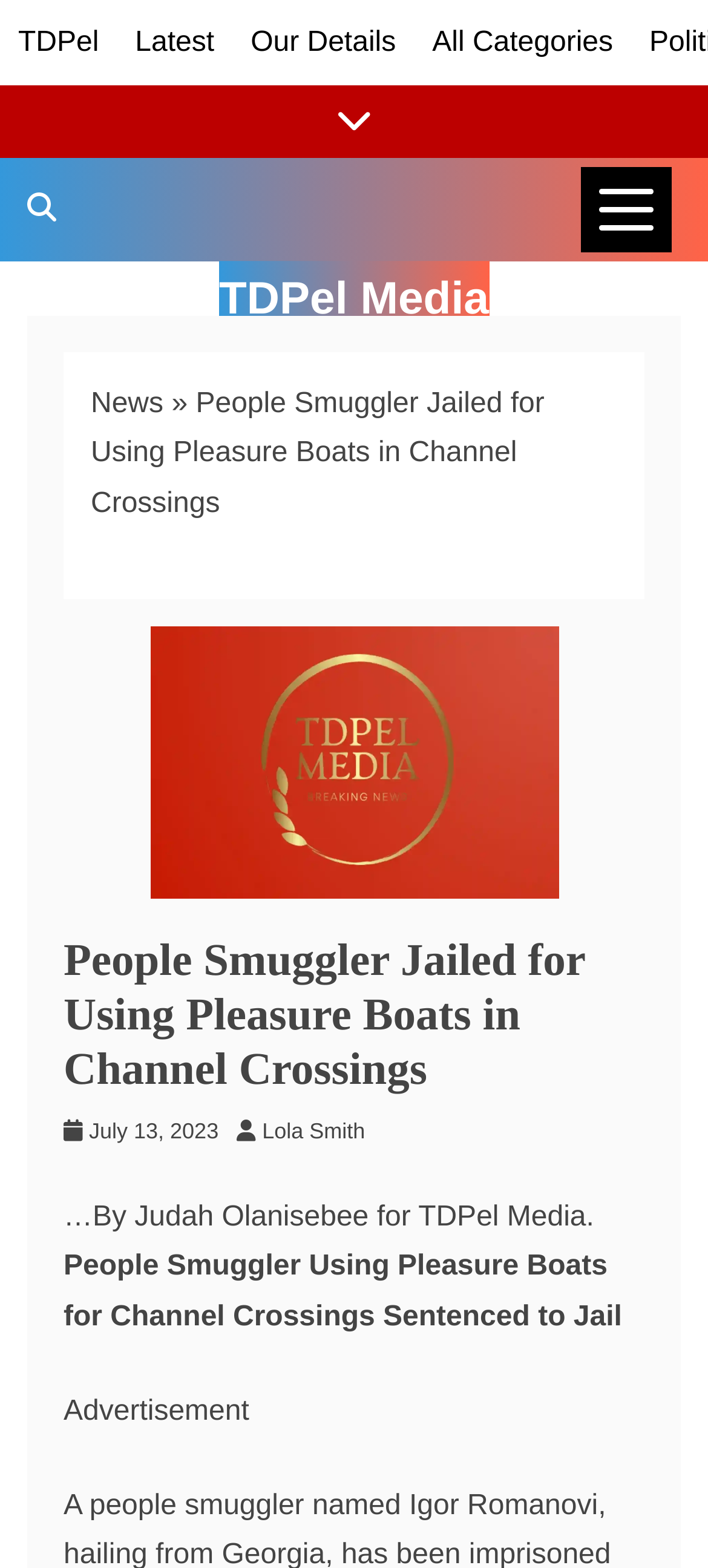Respond concisely with one word or phrase to the following query:
Who is the author of the current article?

Judah Olanisebee